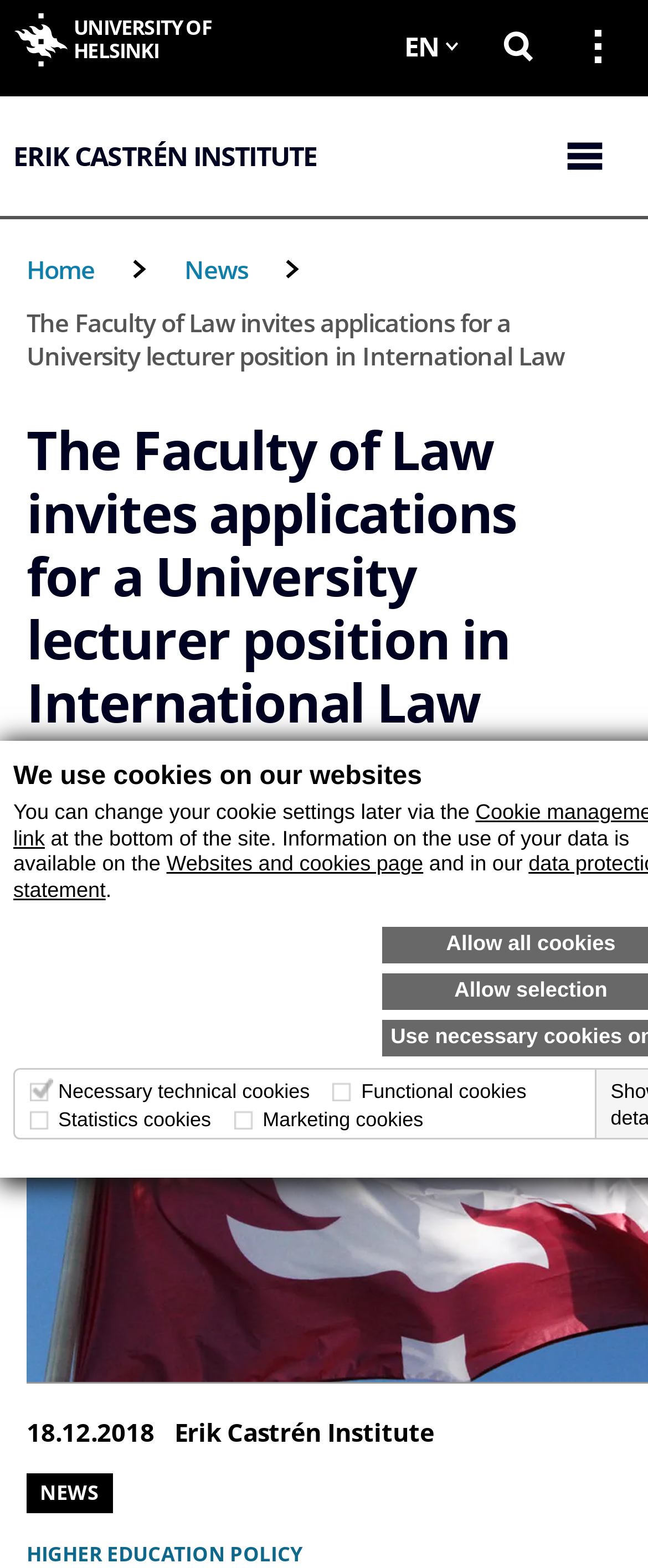Identify and provide the bounding box coordinates of the UI element described: "parent_node: Statistics cookies". The coordinates should be formatted as [left, top, right, bottom], with each number being a float between 0 and 1.

[0.056, 0.751, 0.09, 0.765]